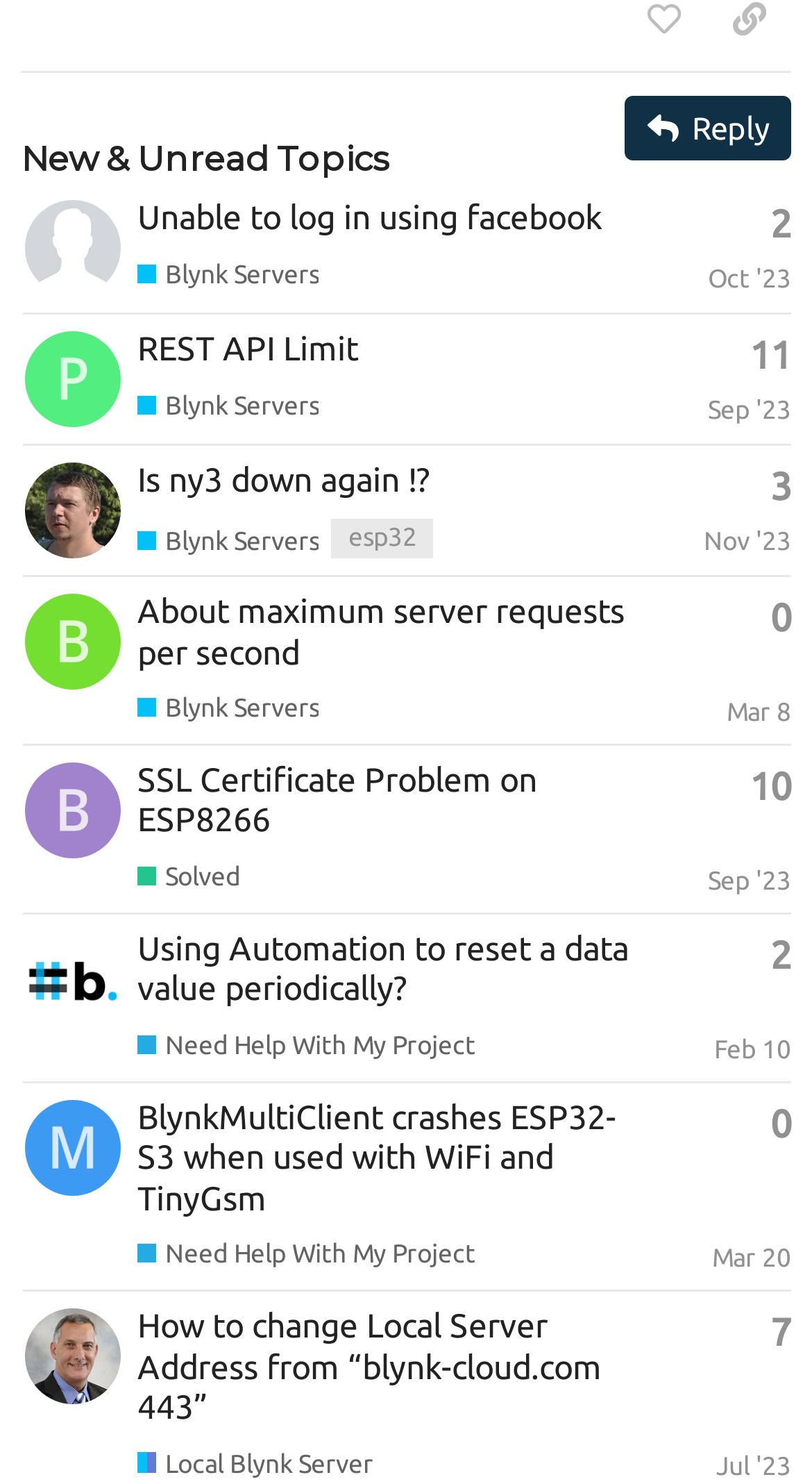What is the topic of the first discussion?
Please elaborate on the answer to the question with detailed information.

I found the first discussion topic by looking at the gridcell element with the text 'Unable to log in using facebook' which is a heading element, indicating it's a topic title.